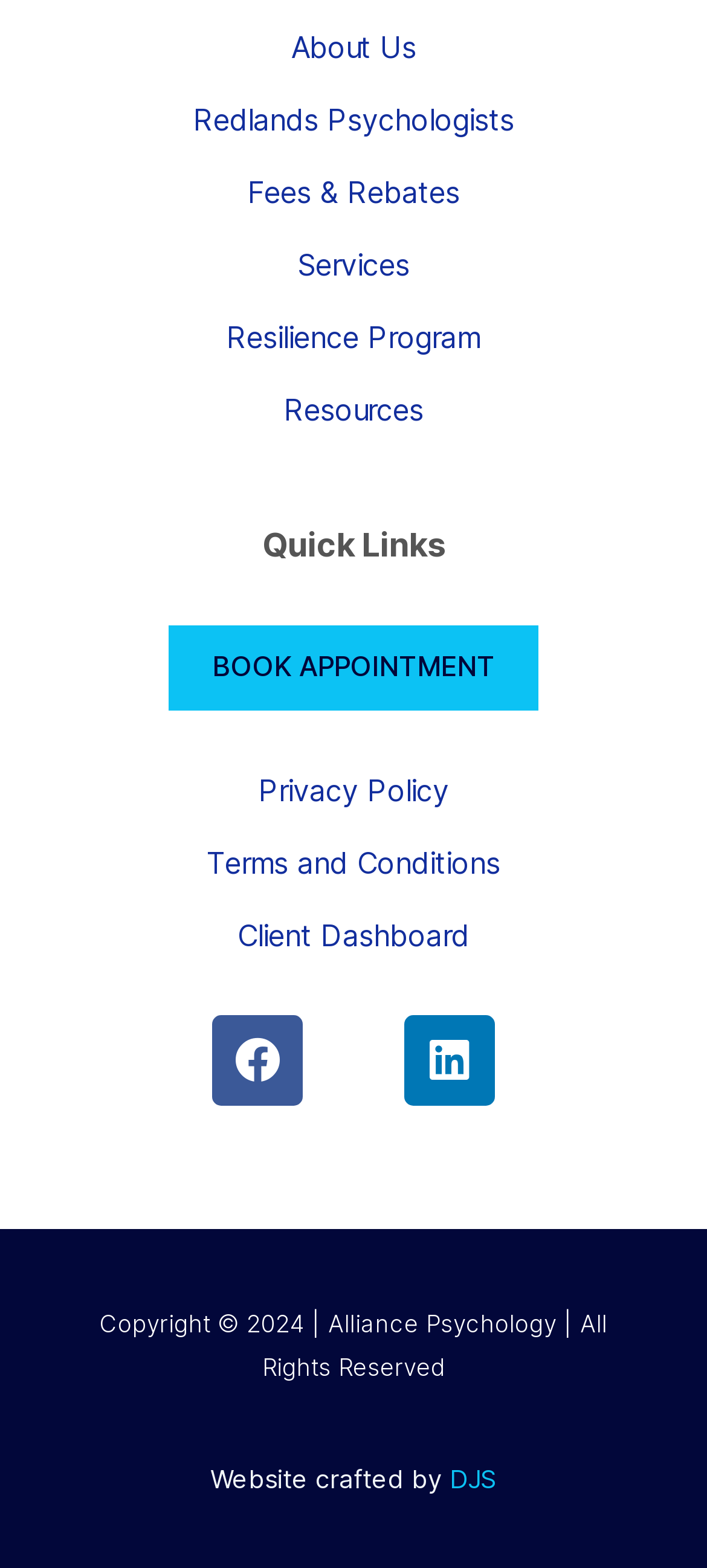What is the year of the copyright?
Answer with a single word or phrase by referring to the visual content.

2024